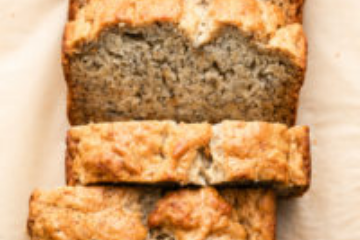Explain the scene depicted in the image, including all details.

This enticing image showcases a freshly baked loaf of vegan banana bread, beautifully sliced and arranged. The top of the loaf is golden brown, showcasing a perfectly risen crust, while the interior reveals a soft, moist texture speckled with bits of ripe bananas. The three slices are displayed prominently, inviting viewers to appreciate the tender crumb and inviting aroma that characterizes this healthy and easy recipe. This dish is not only a delightful treat but also a popular choice for those looking for a nutritious snack or breakfast option. The warm, inviting presentation highlights the banana bread's homemade charm, perfect for sharing with family and friends.